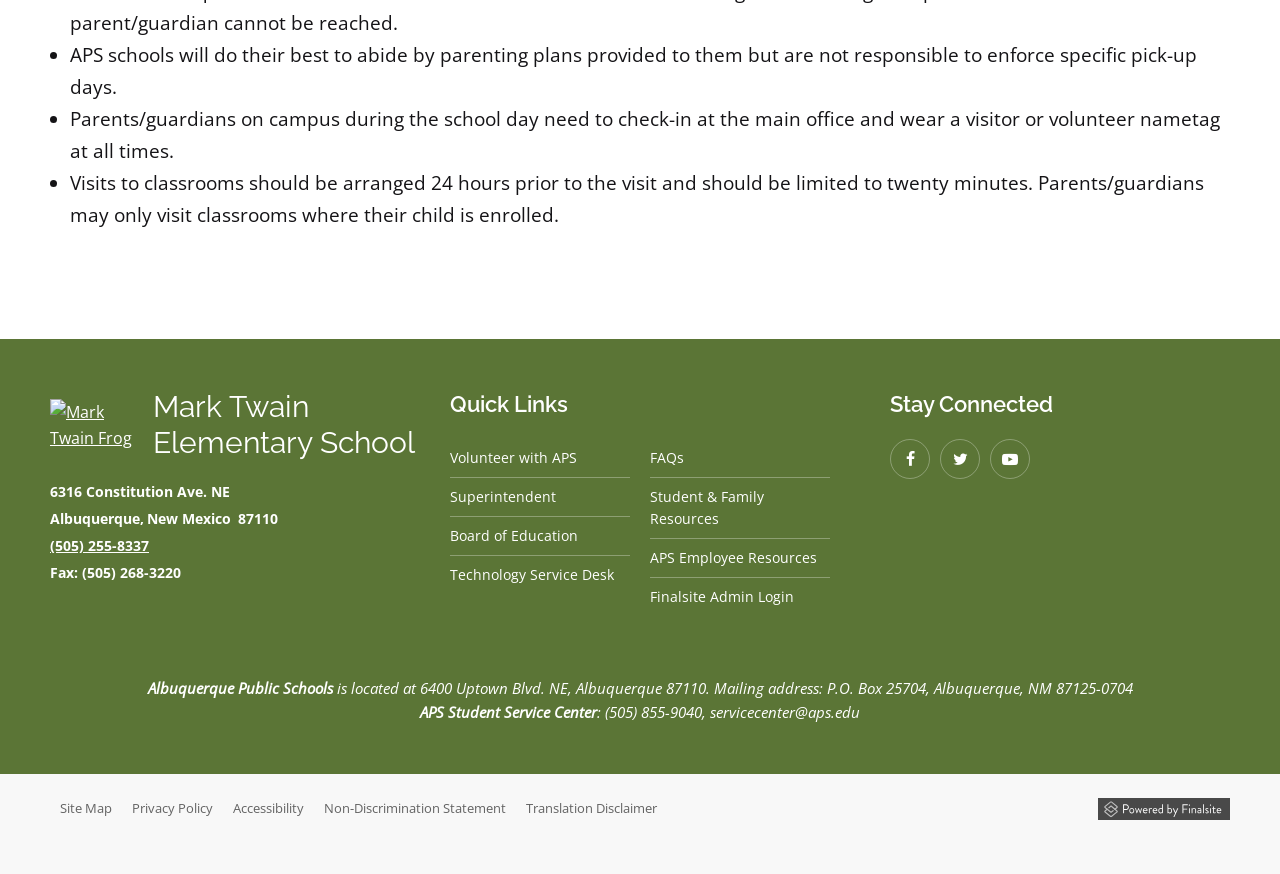Please locate the bounding box coordinates of the element that should be clicked to achieve the given instruction: "Call the school".

[0.039, 0.614, 0.116, 0.635]